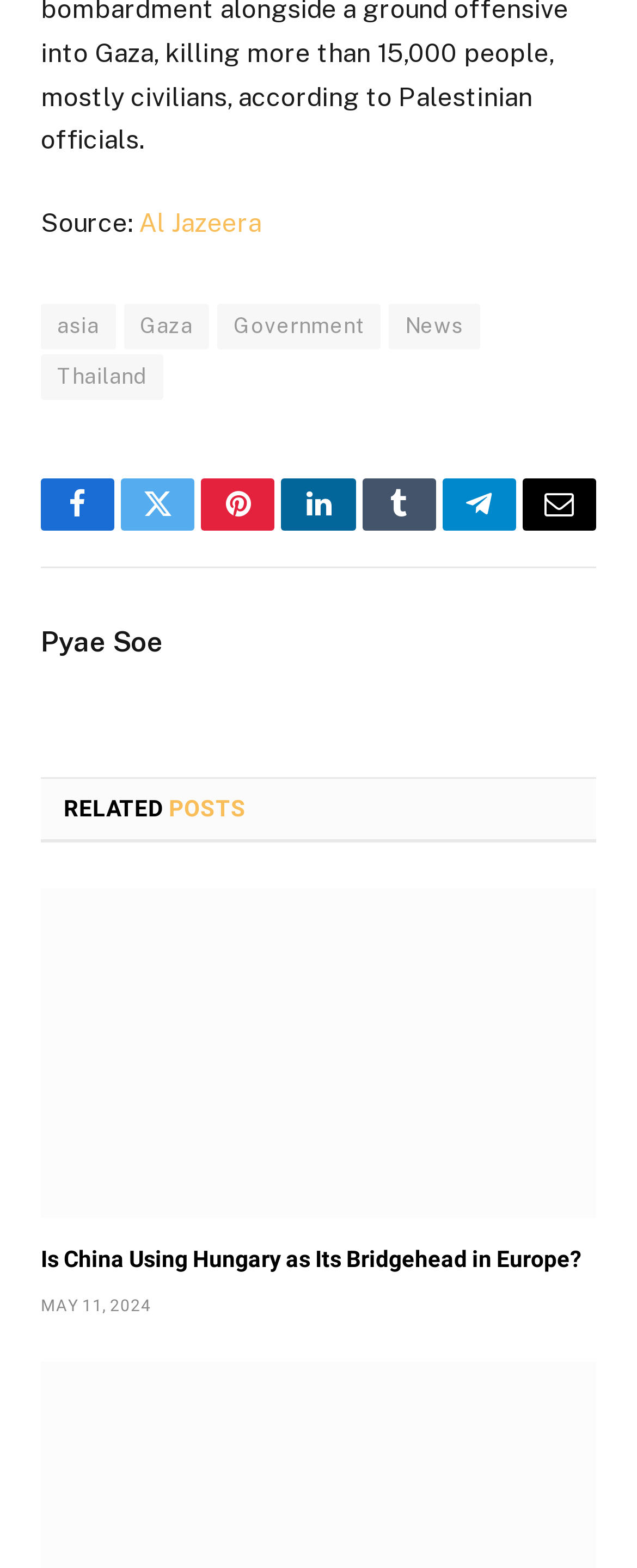Locate the bounding box coordinates of the element you need to click to accomplish the task described by this instruction: "Read the 'Is China Using Hungary as Its Bridgehead in Europe?' article".

[0.064, 0.566, 0.936, 0.777]